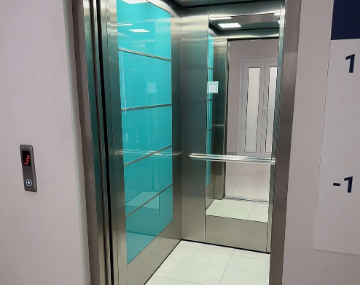Is the control panel clearly labeled?
Can you provide a detailed and comprehensive answer to the question?

The caption states that the control panel has clearly labeled buttons, which implies that the control panel is easy to use and understand, and therefore, it is clearly labeled.